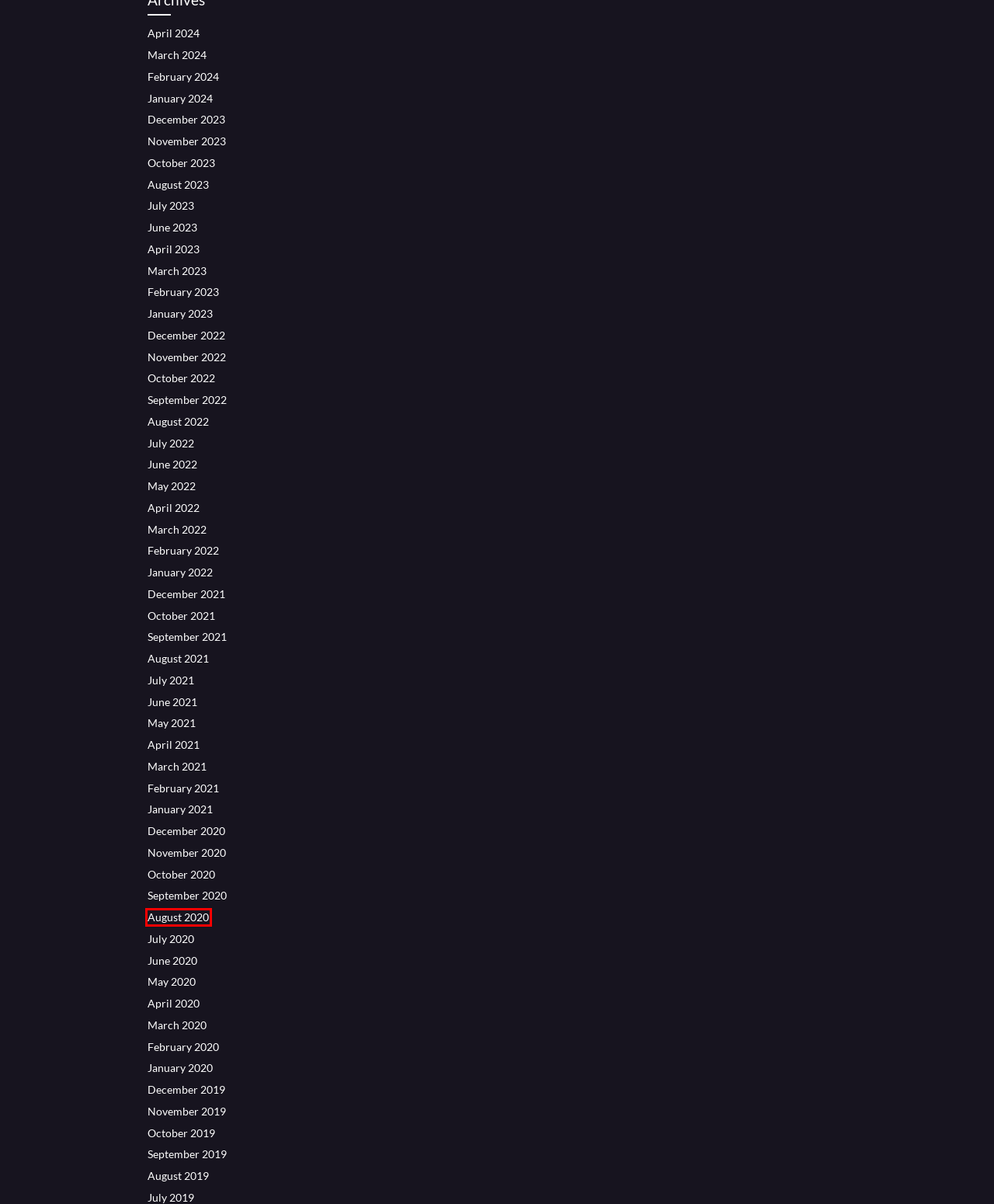Given a screenshot of a webpage with a red bounding box, please pick the webpage description that best fits the new webpage after clicking the element inside the bounding box. Here are the candidates:
A. November 2023 – SOMINSFASHIONBLOG
B. August 2019 – SOMINSFASHIONBLOG
C. January 2022 – SOMINSFASHIONBLOG
D. October 2019 – SOMINSFASHIONBLOG
E. August 2020 – SOMINSFASHIONBLOG
F. October 2022 – SOMINSFASHIONBLOG
G. August 2021 – SOMINSFASHIONBLOG
H. May 2021 – SOMINSFASHIONBLOG

E